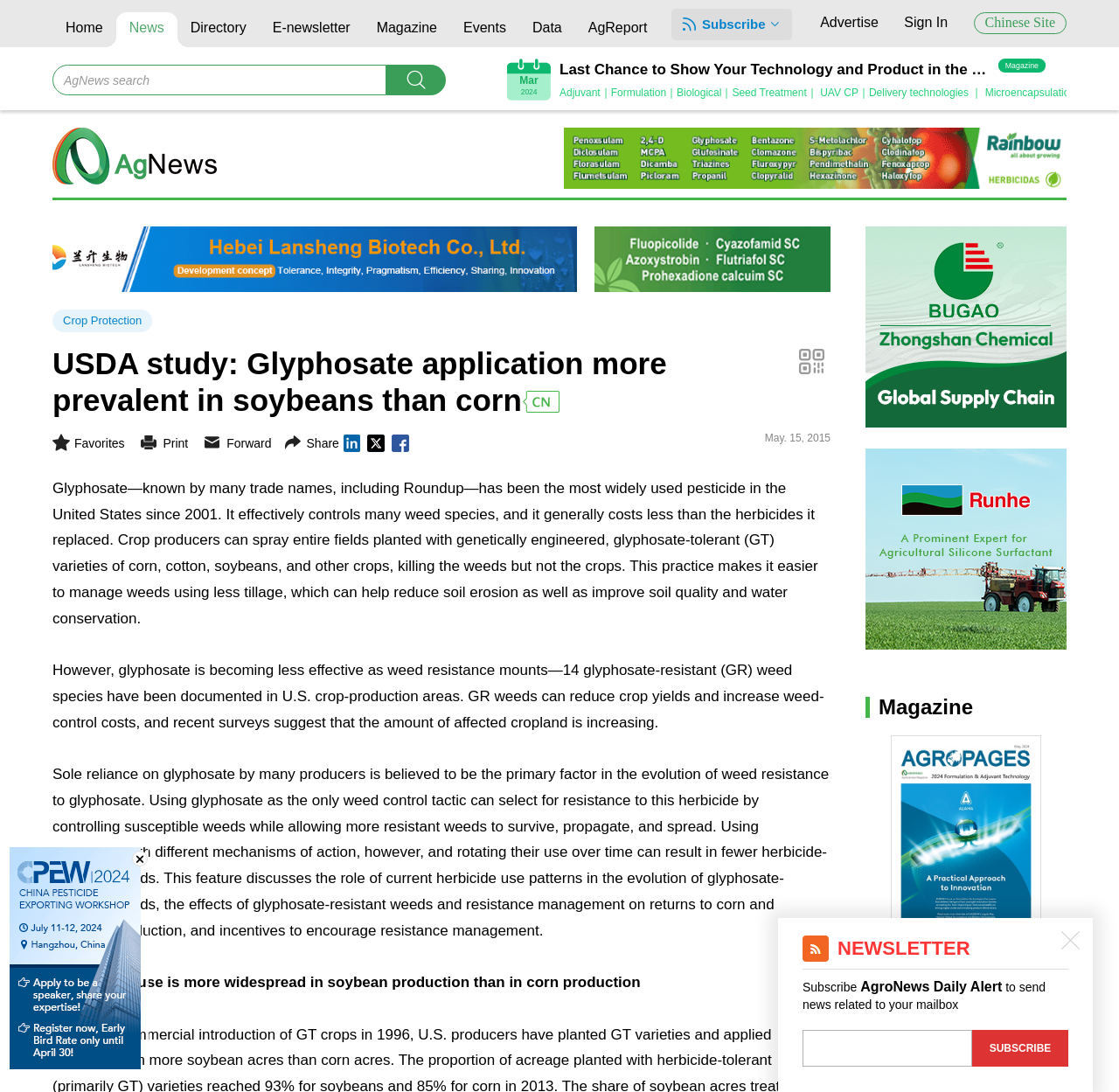Please identify the bounding box coordinates of the clickable region that I should interact with to perform the following instruction: "Read the article about glyphosate application". The coordinates should be expressed as four float numbers between 0 and 1, i.e., [left, top, right, bottom].

[0.047, 0.316, 0.742, 0.383]